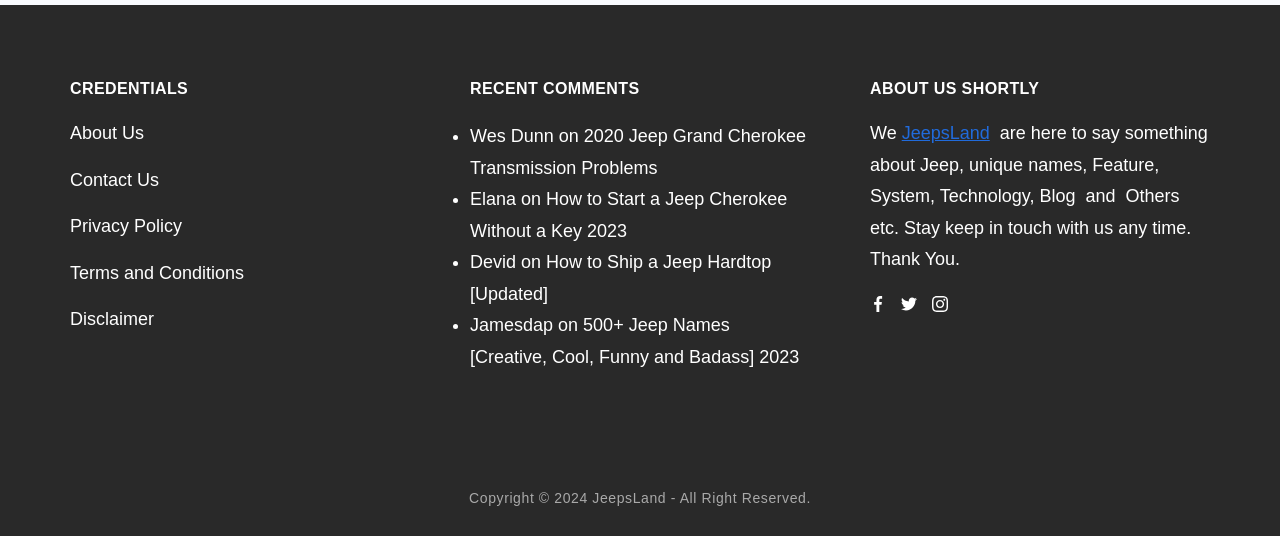Could you please study the image and provide a detailed answer to the question:
What are the recent comments about?

The 'RECENT COMMENTS' section lists several comments with links to articles about Jeep-related topics, such as '2020 Jeep Grand Cherokee Transmission Problems', 'How to Start a Jeep Cherokee Without a Key 2023', and '500+ Jeep Names [Creative, Cool, Funny and Badass] 2023'.